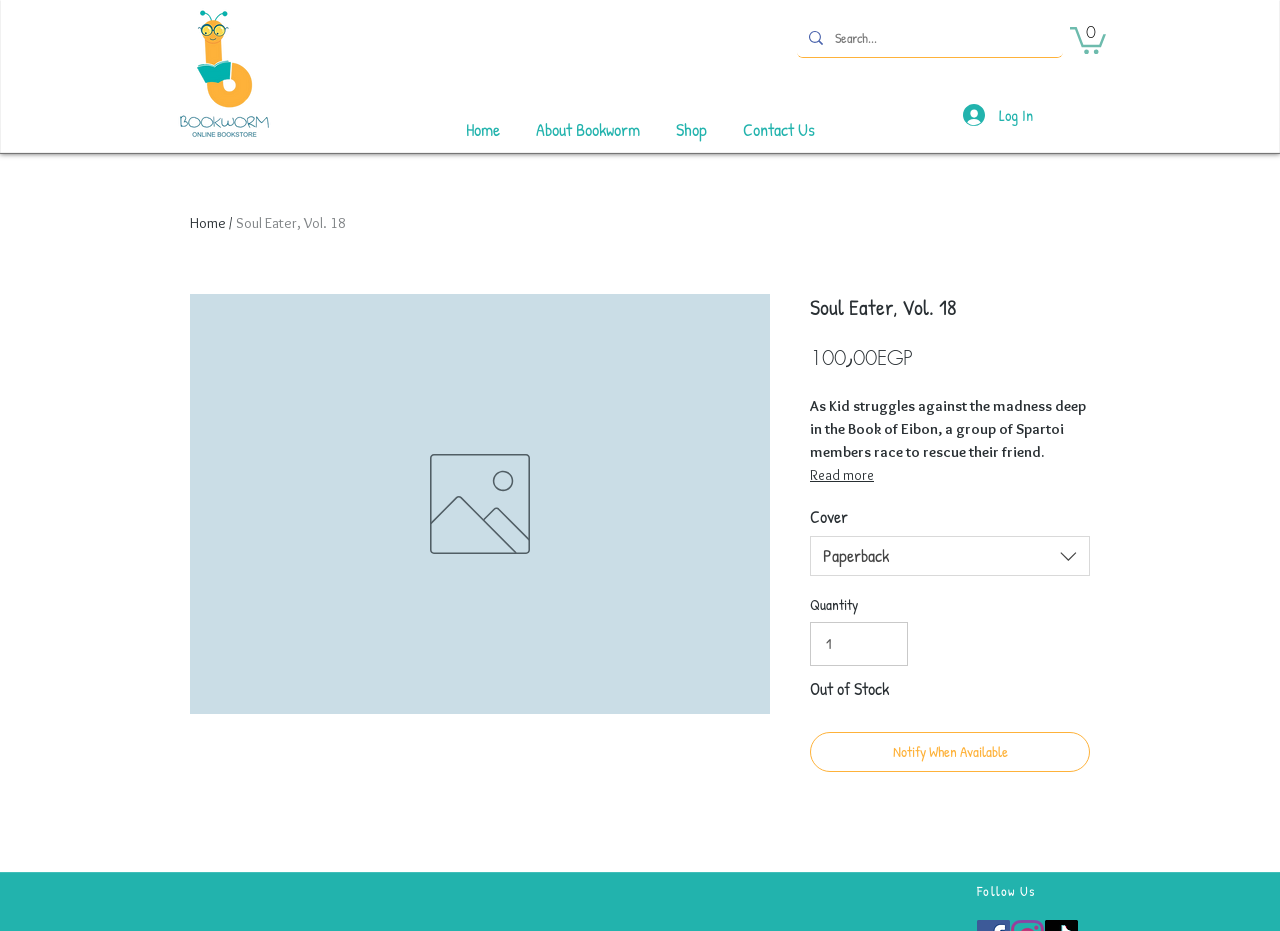Please predict the bounding box coordinates of the element's region where a click is necessary to complete the following instruction: "Click the POETRY button". The coordinates should be represented by four float numbers between 0 and 1, i.e., [left, top, right, bottom].

None